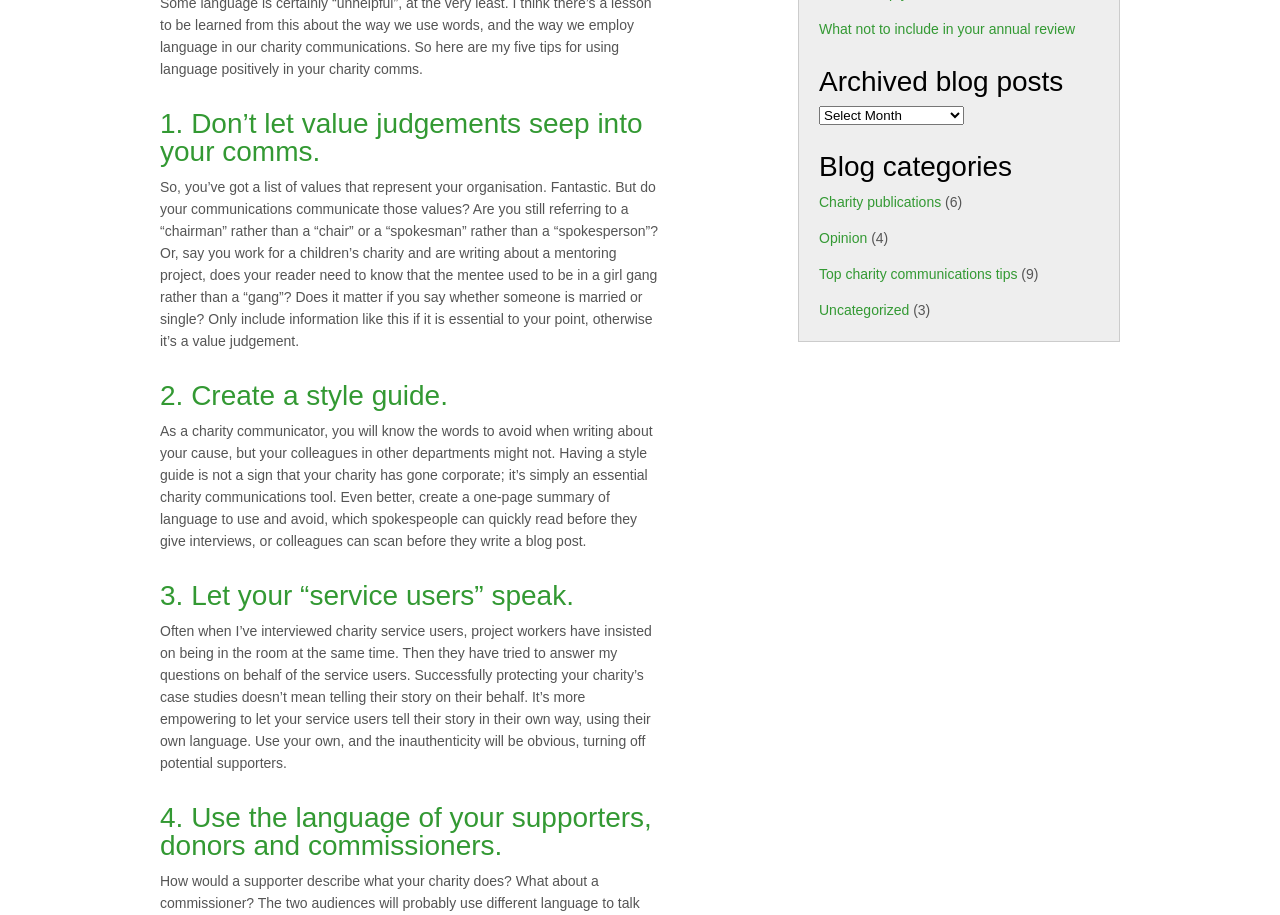Locate the bounding box of the UI element defined by this description: "Charity publications". The coordinates should be given as four float numbers between 0 and 1, formatted as [left, top, right, bottom].

[0.64, 0.212, 0.735, 0.23]